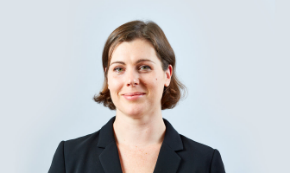What is one of the significant legal issues Anna Morris discusses in webinars?
Answer briefly with a single word or phrase based on the image.

Article 2